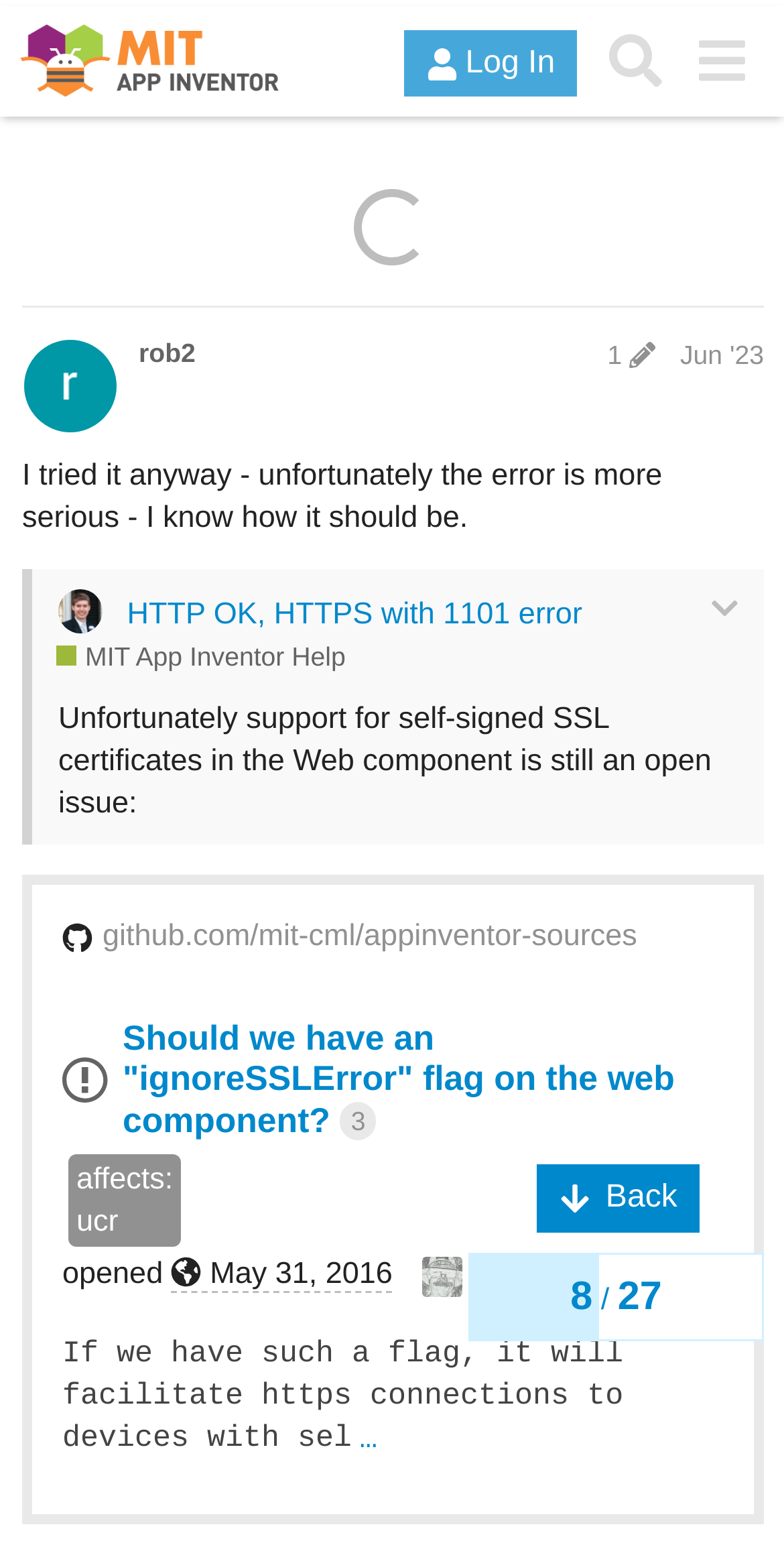Identify the title of the webpage and provide its text content.

Error 1101: Could not get response with specified URL